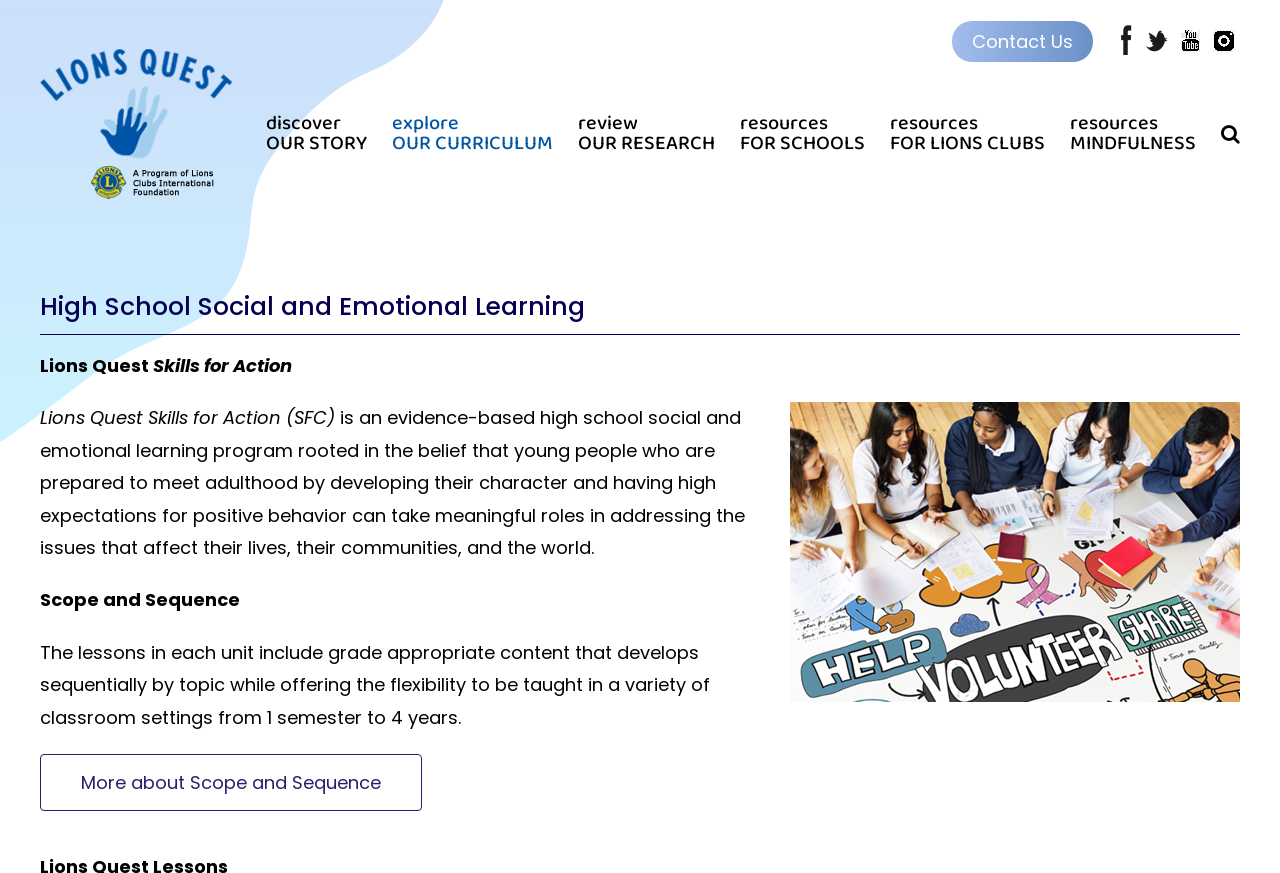Provide the bounding box coordinates of the HTML element this sentence describes: "More about Scope and Sequence". The bounding box coordinates consist of four float numbers between 0 and 1, i.e., [left, top, right, bottom].

[0.031, 0.864, 0.33, 0.929]